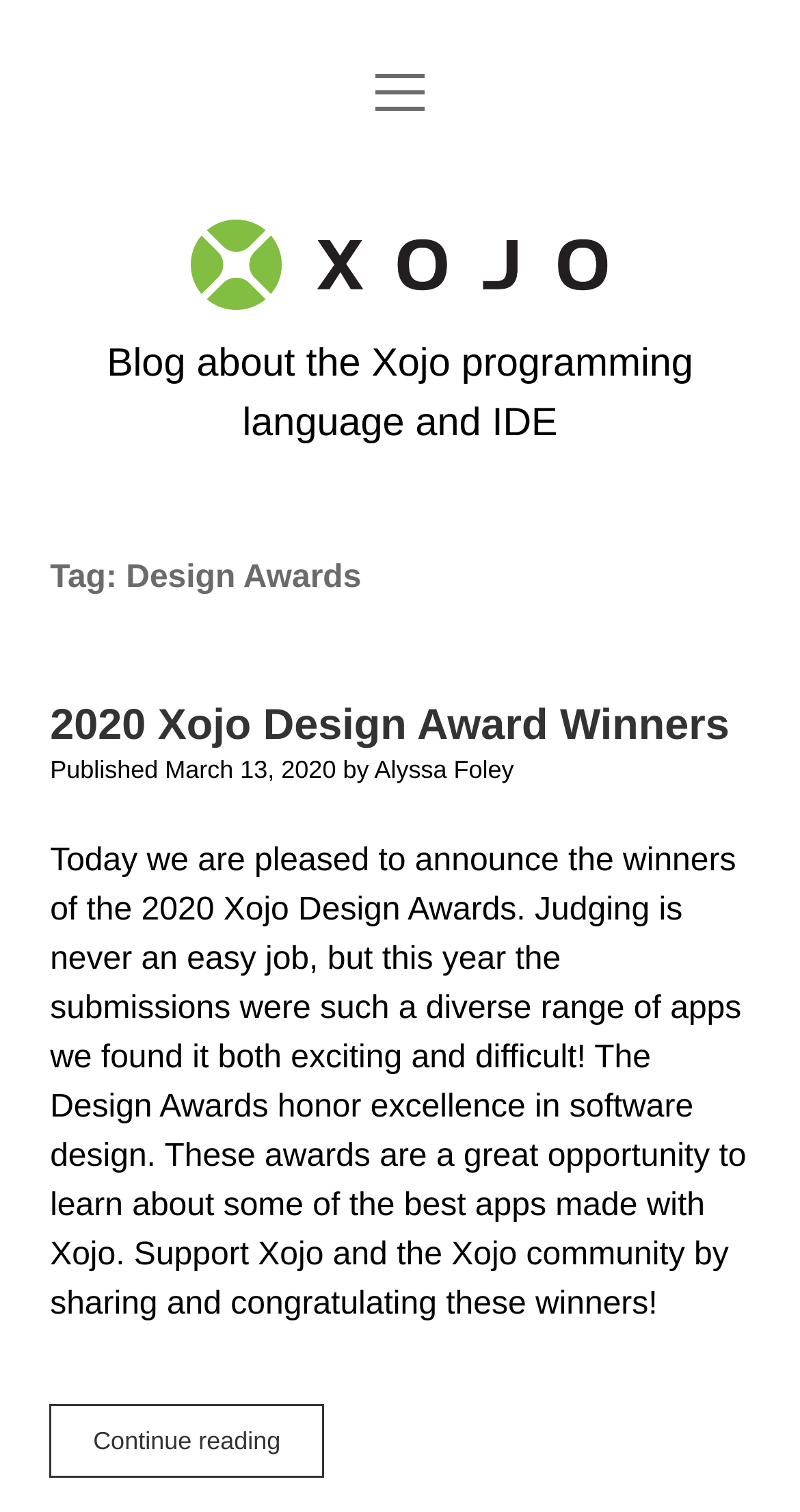Give a succinct answer to this question in a single word or phrase: 
What is the name of the blog?

Xojo Programming Blog